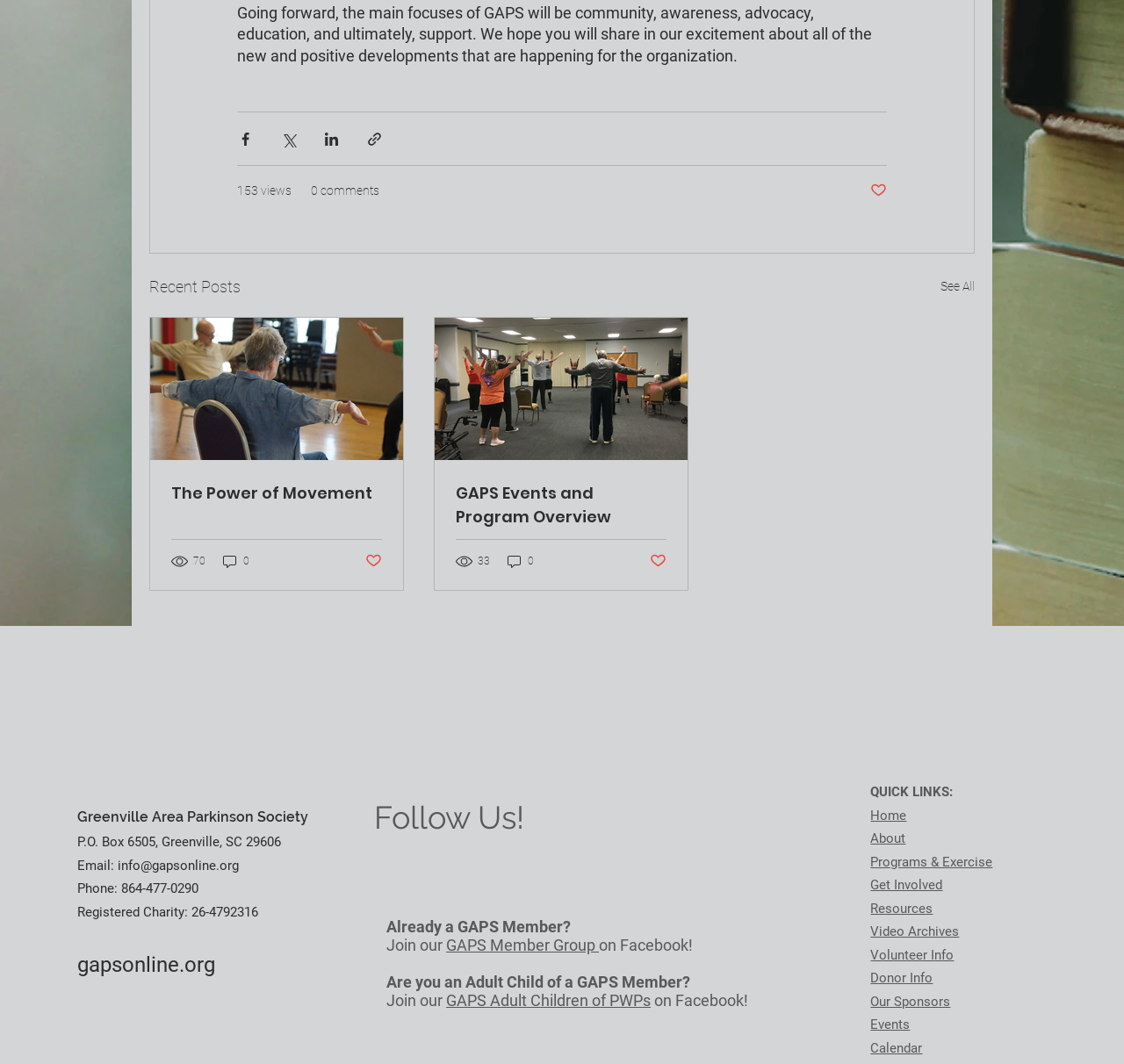Kindly determine the bounding box coordinates for the area that needs to be clicked to execute this instruction: "Share via Facebook".

[0.211, 0.123, 0.226, 0.138]